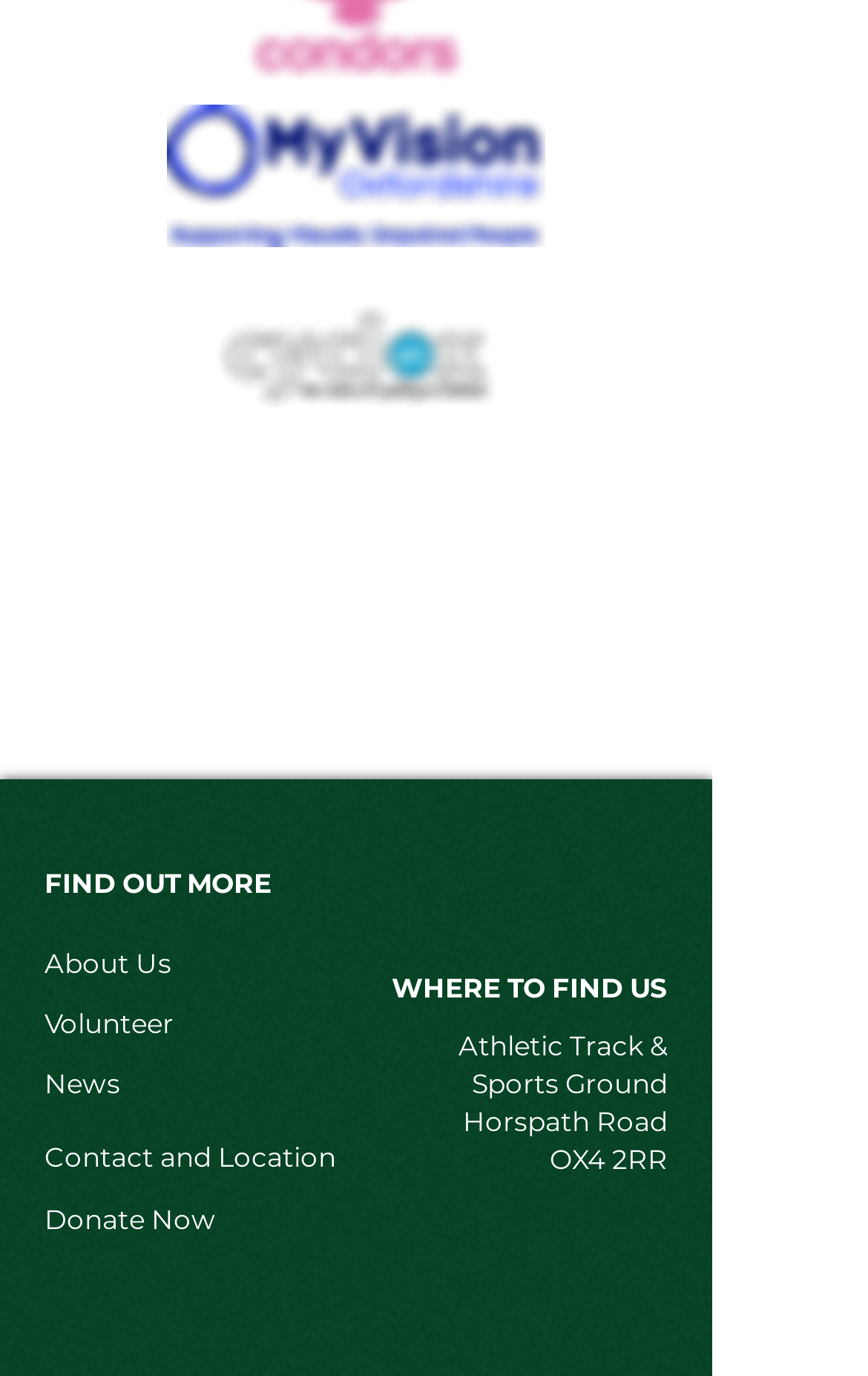Determine the bounding box coordinates for the clickable element required to fulfill the instruction: "Follow on Instagram". Provide the coordinates as four float numbers between 0 and 1, i.e., [left, top, right, bottom].

[0.585, 0.629, 0.664, 0.679]